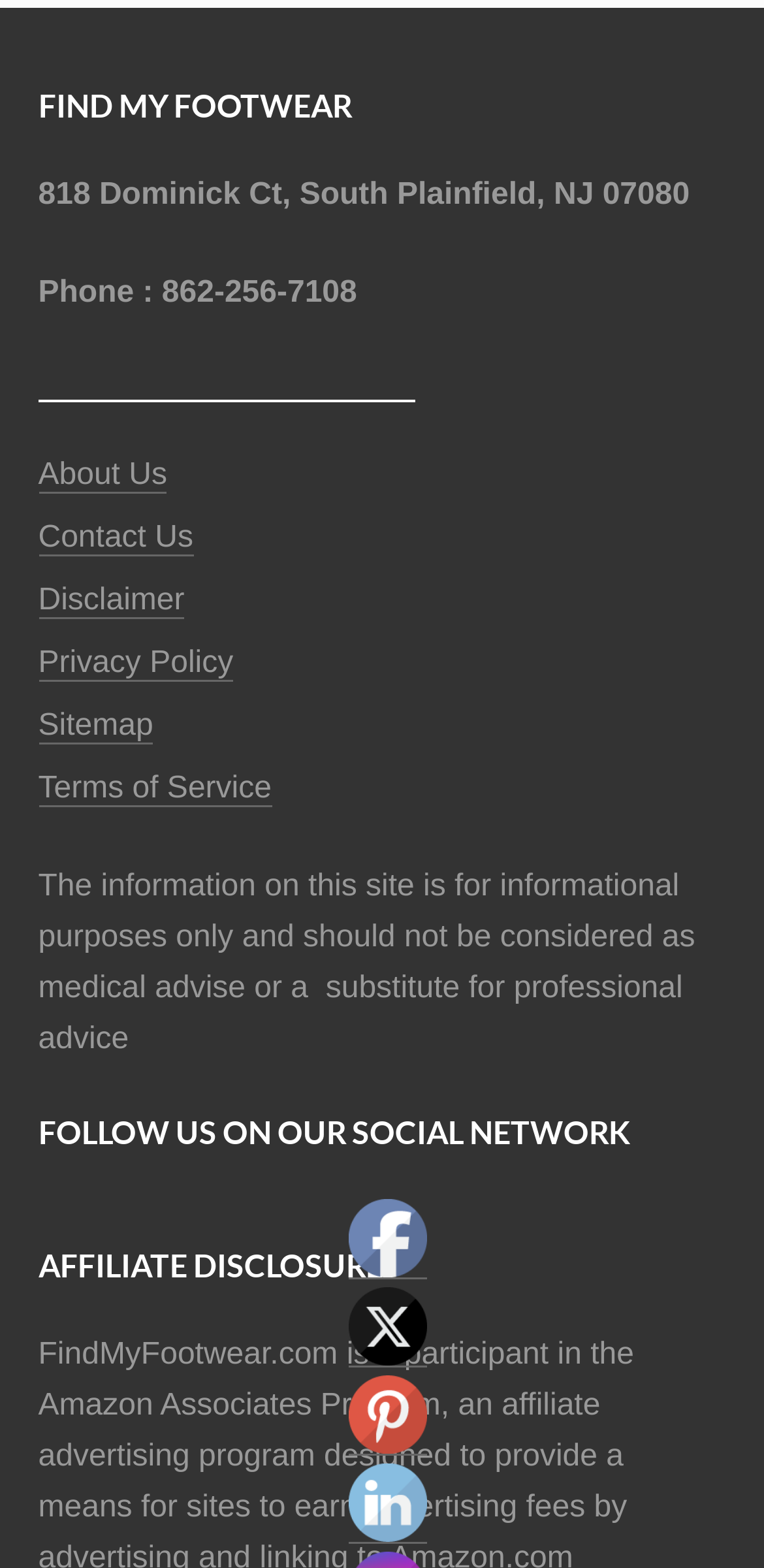Identify the bounding box coordinates of the clickable section necessary to follow the following instruction: "Click on Contact Us". The coordinates should be presented as four float numbers from 0 to 1, i.e., [left, top, right, bottom].

[0.05, 0.333, 0.253, 0.355]